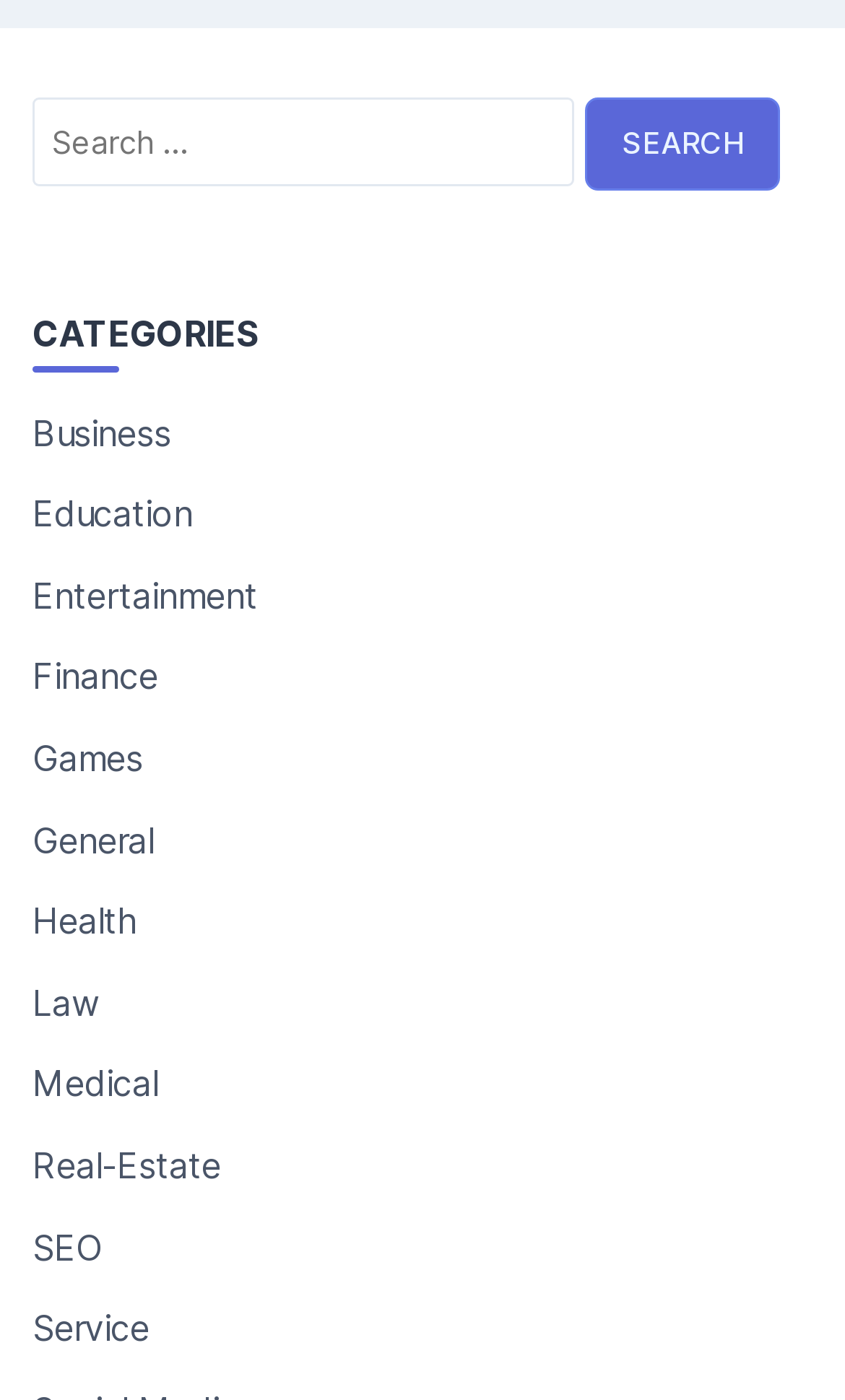Please specify the coordinates of the bounding box for the element that should be clicked to carry out this instruction: "Enter a search query". The coordinates must be four float numbers between 0 and 1, formatted as [left, top, right, bottom].

[0.038, 0.07, 0.679, 0.133]